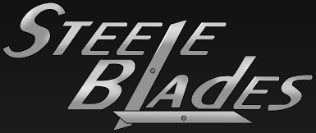Give a comprehensive caption for the image.

The image features the logo of "Steele Blades," prominently displayed against a dark background. The design reflects a modern and sleek aesthetic, combining sharp lines with a metallic color scheme. The word "STEEL" is in bold capital letters, while "Blades" is slightly smaller, emphasizing the strength and precision associated with the brand. A stylized blade graphic is integrated into the logo, symbolizing the company's focus on quality and craftsmanship in sharpened tools and equipment. This logo conveys a sense of professionalism and reliability, aimed at customers seeking durable and high-performance products.